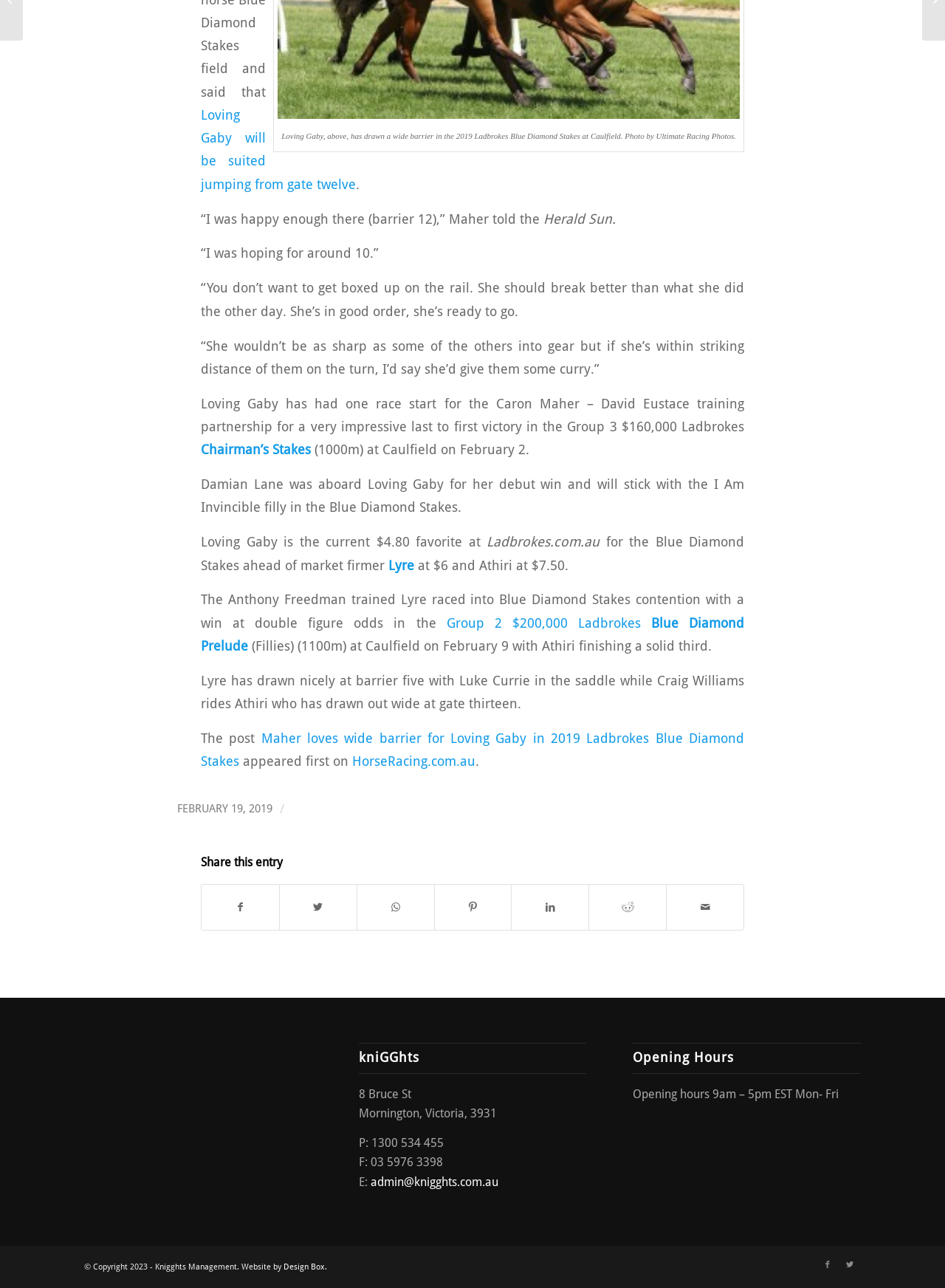Using the provided description admin@knigghts.com.au, find the bounding box coordinates for the UI element. Provide the coordinates in (top-left x, top-left y, bottom-right x, bottom-right y) format, ensuring all values are between 0 and 1.

[0.392, 0.912, 0.527, 0.923]